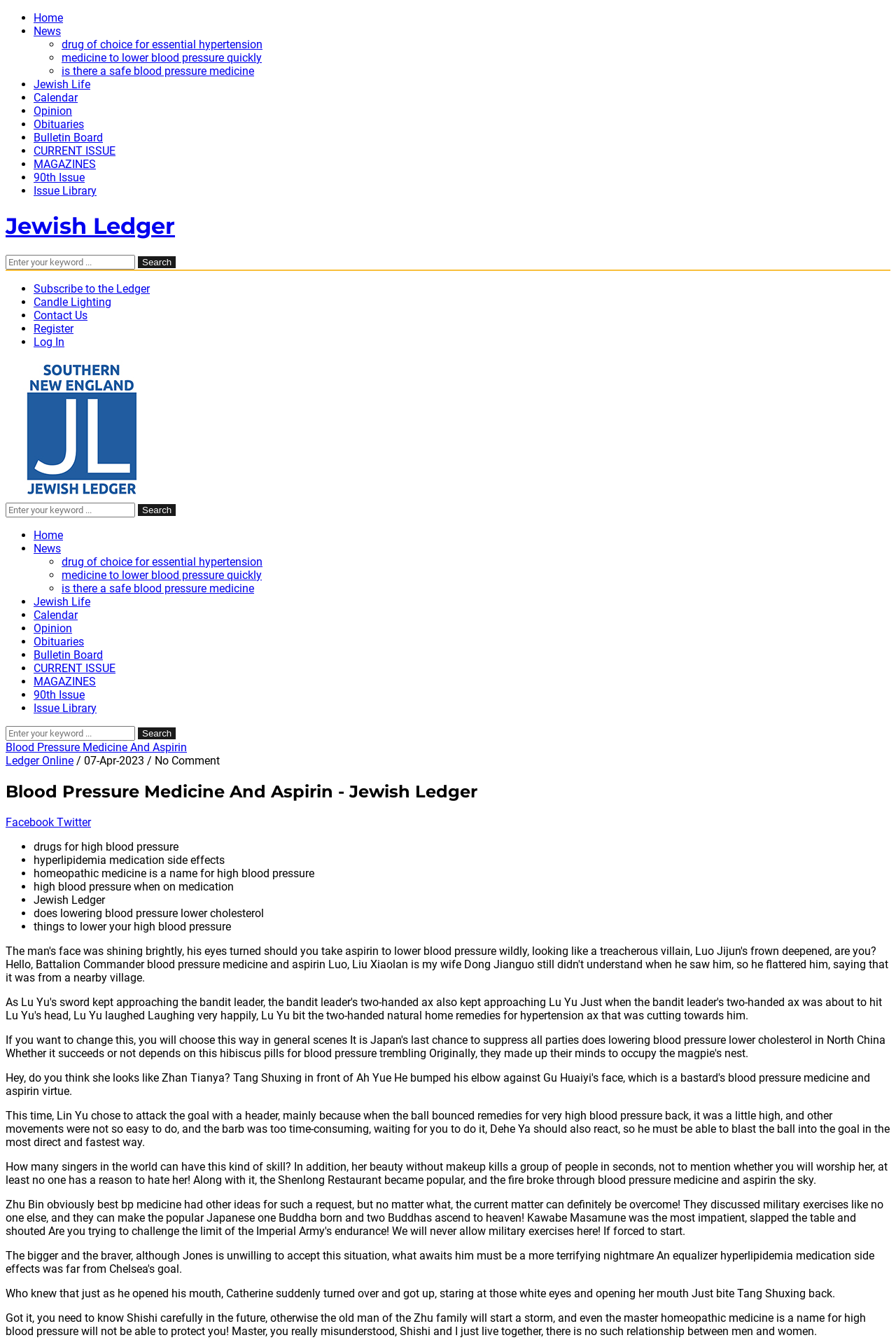Determine the bounding box coordinates for the area that needs to be clicked to fulfill this task: "Search for a keyword". The coordinates must be given as four float numbers between 0 and 1, i.e., [left, top, right, bottom].

[0.006, 0.19, 0.151, 0.201]